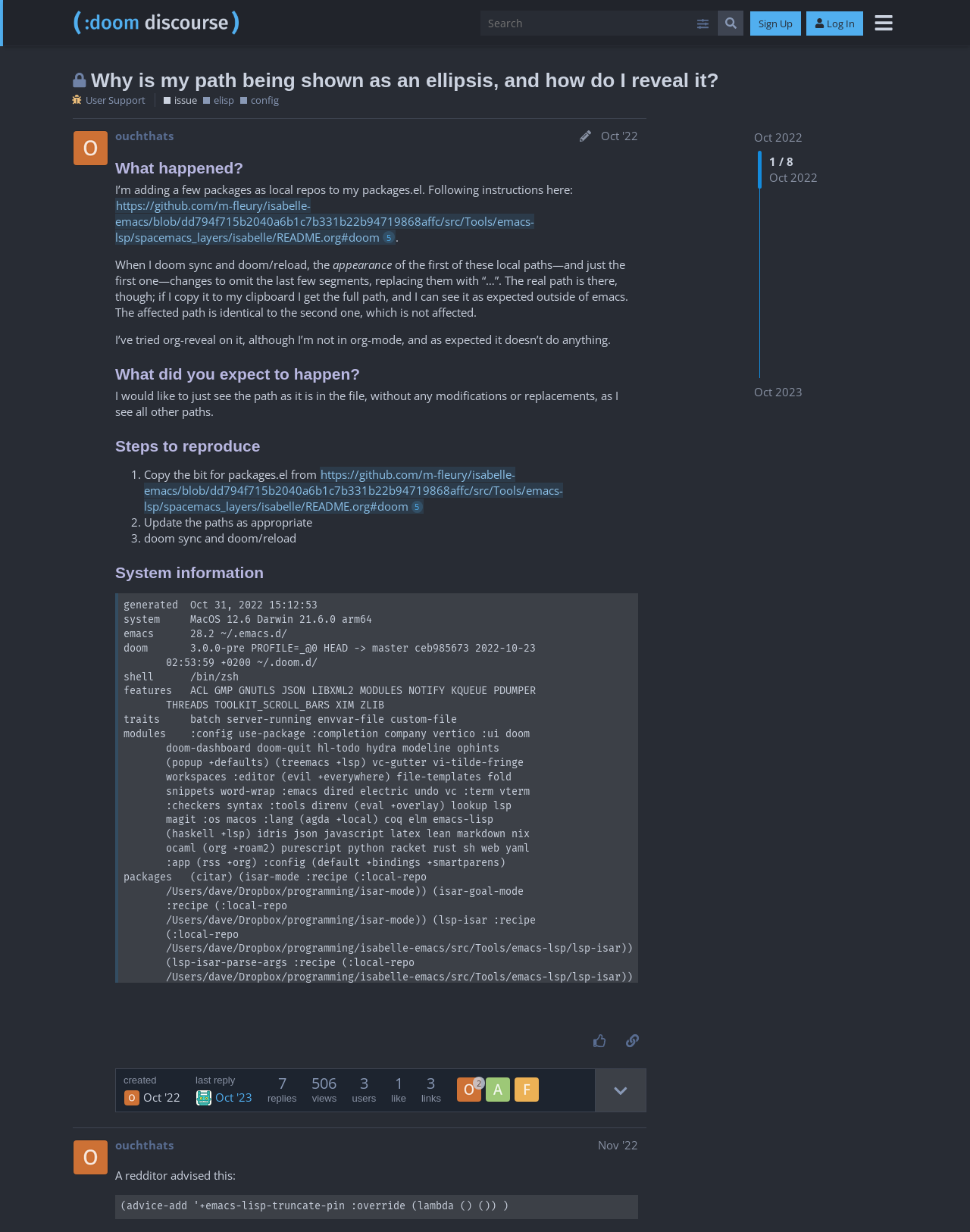Please find the bounding box coordinates of the element that you should click to achieve the following instruction: "Search in the forum". The coordinates should be presented as four float numbers between 0 and 1: [left, top, right, bottom].

[0.496, 0.009, 0.739, 0.029]